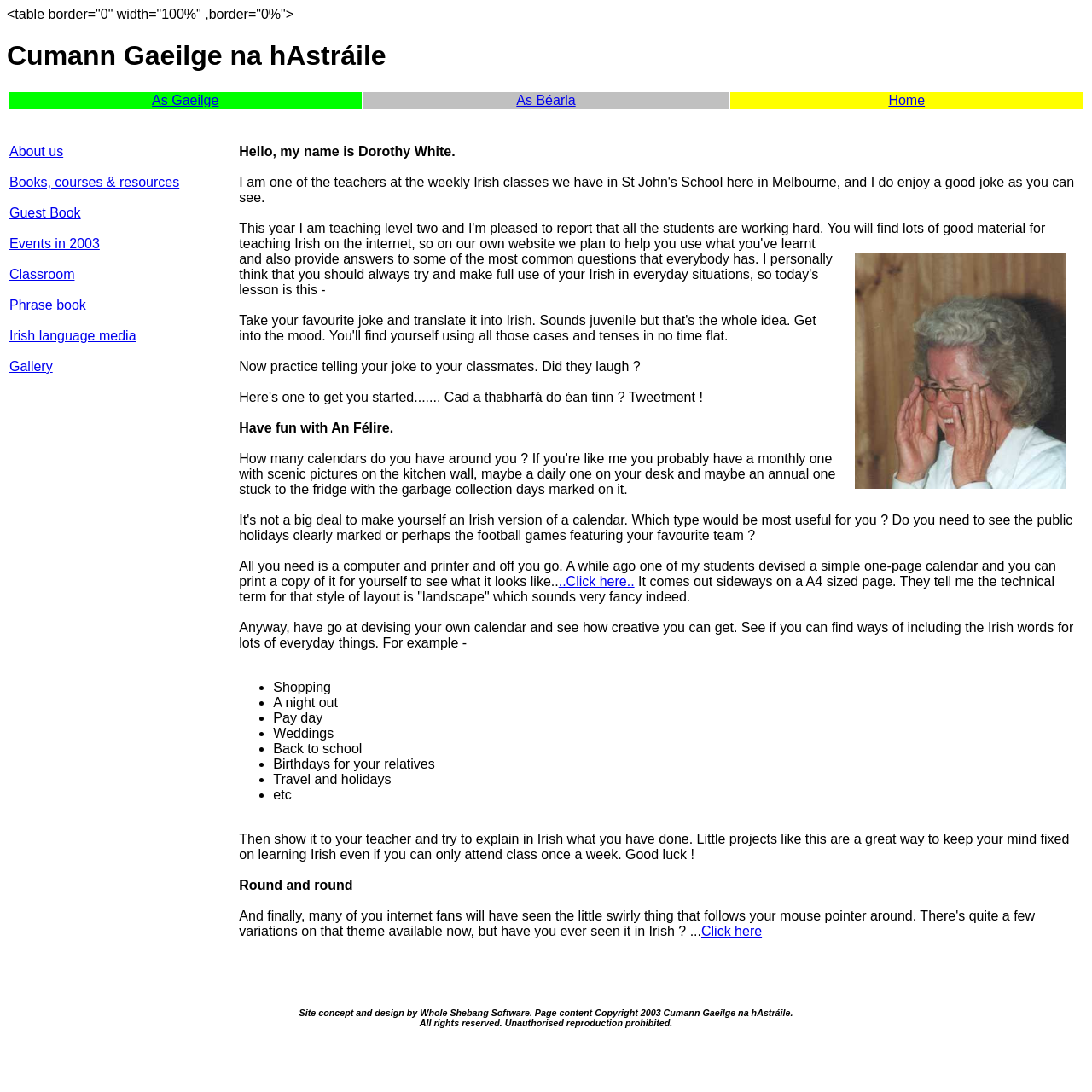Given the element description "Phrase book", identify the bounding box of the corresponding UI element.

[0.009, 0.273, 0.079, 0.286]